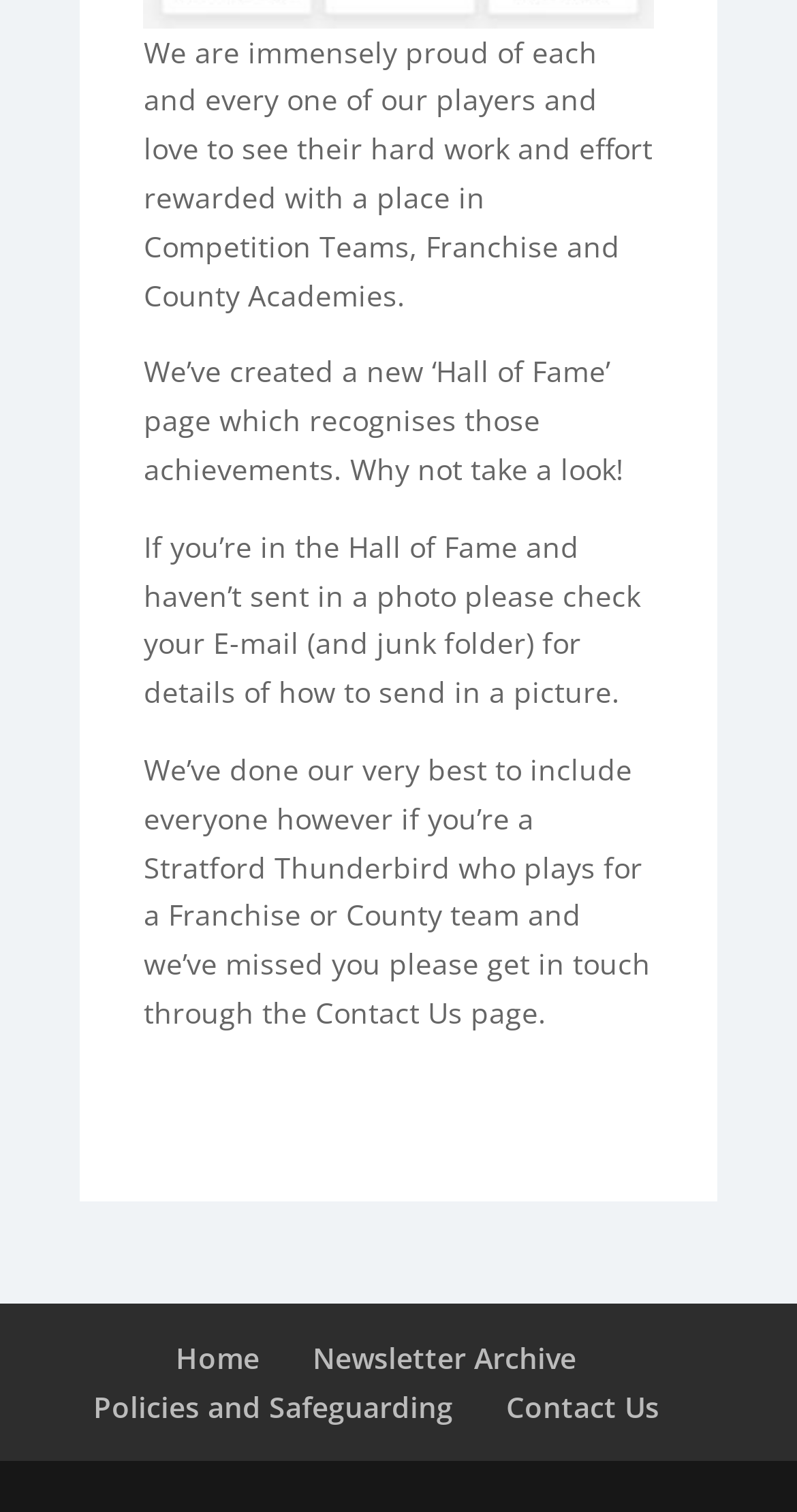Using the element description Home, predict the bounding box coordinates for the UI element. Provide the coordinates in (top-left x, top-left y, bottom-right x, bottom-right y) format with values ranging from 0 to 1.

[0.221, 0.885, 0.326, 0.91]